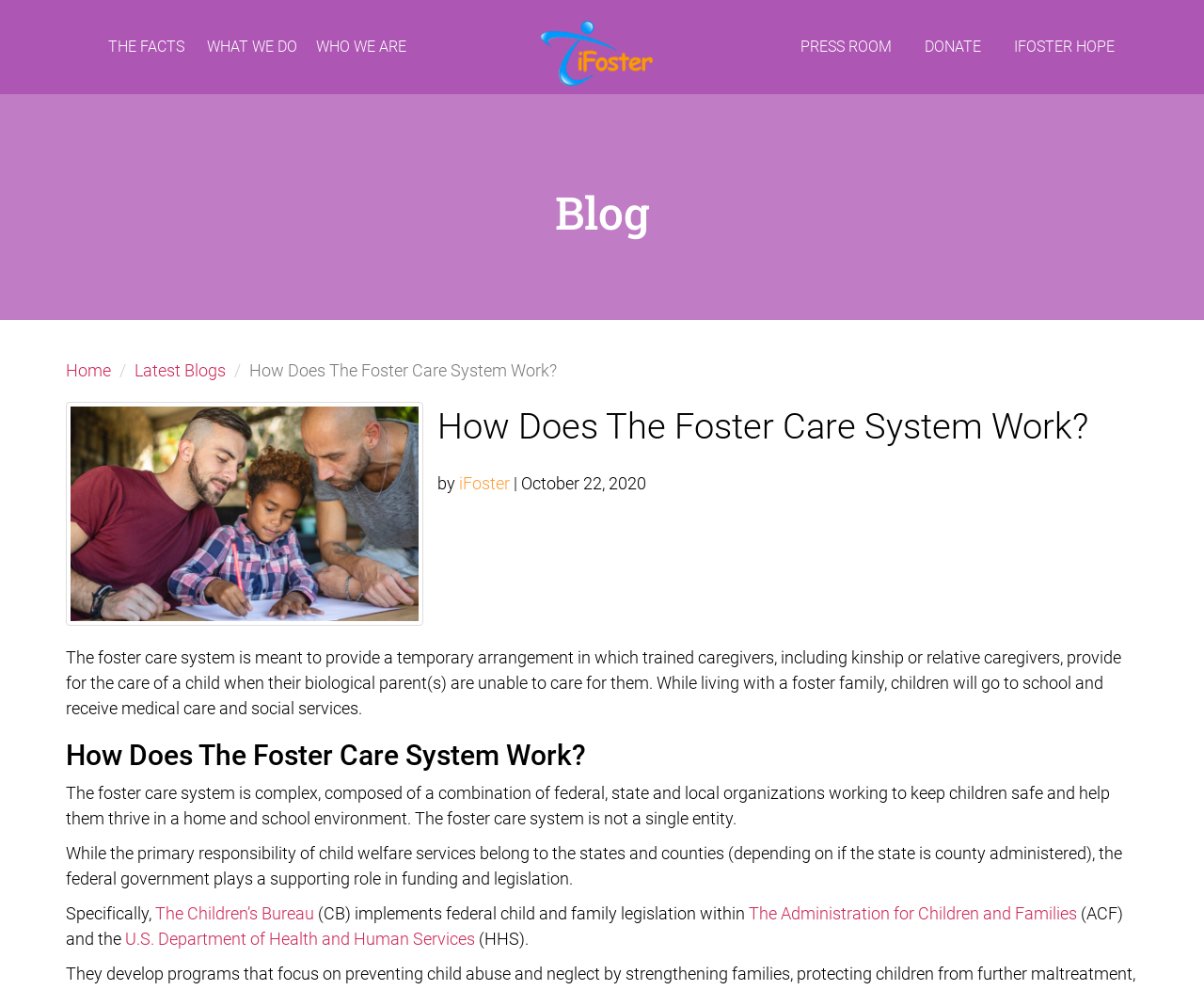What services do children receive while living with a foster family?
Please answer the question as detailed as possible based on the image.

While living with a foster family, children will go to school and receive medical care and social services.